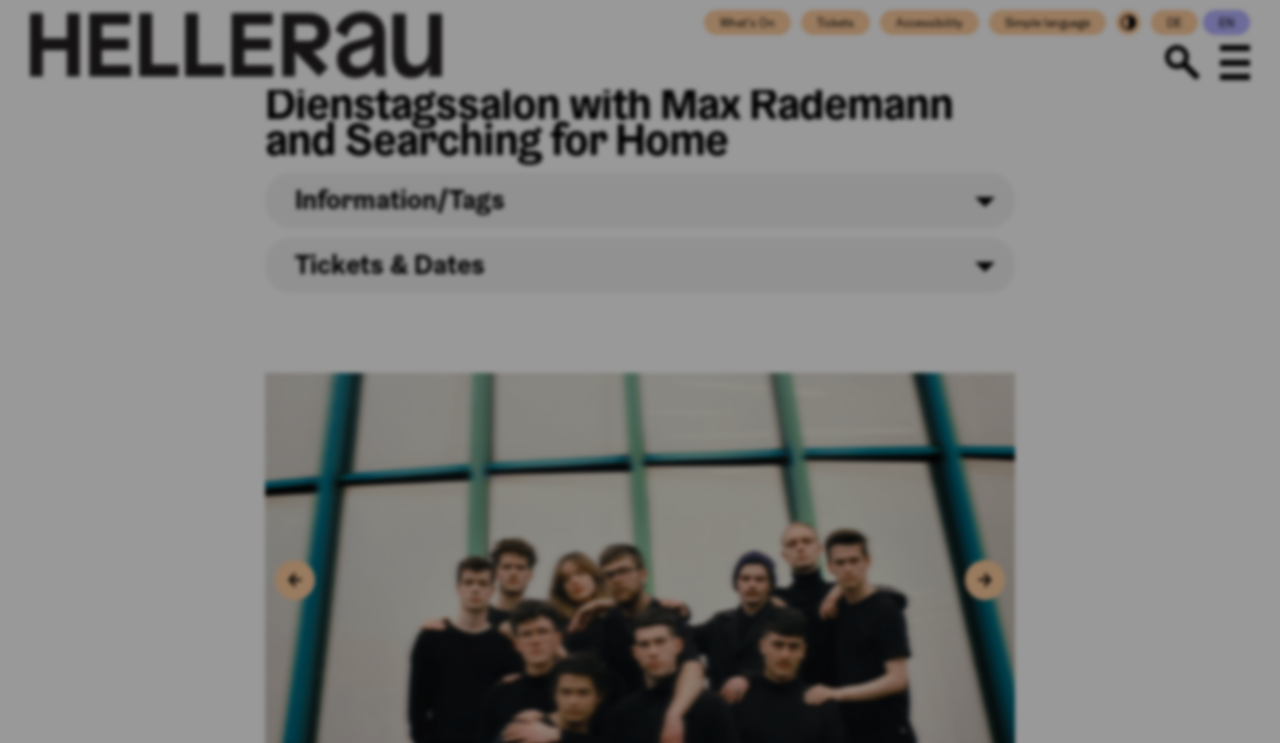What is the text on the button below the heading?
Your answer should be a single word or phrase derived from the screenshot.

Information/Tags